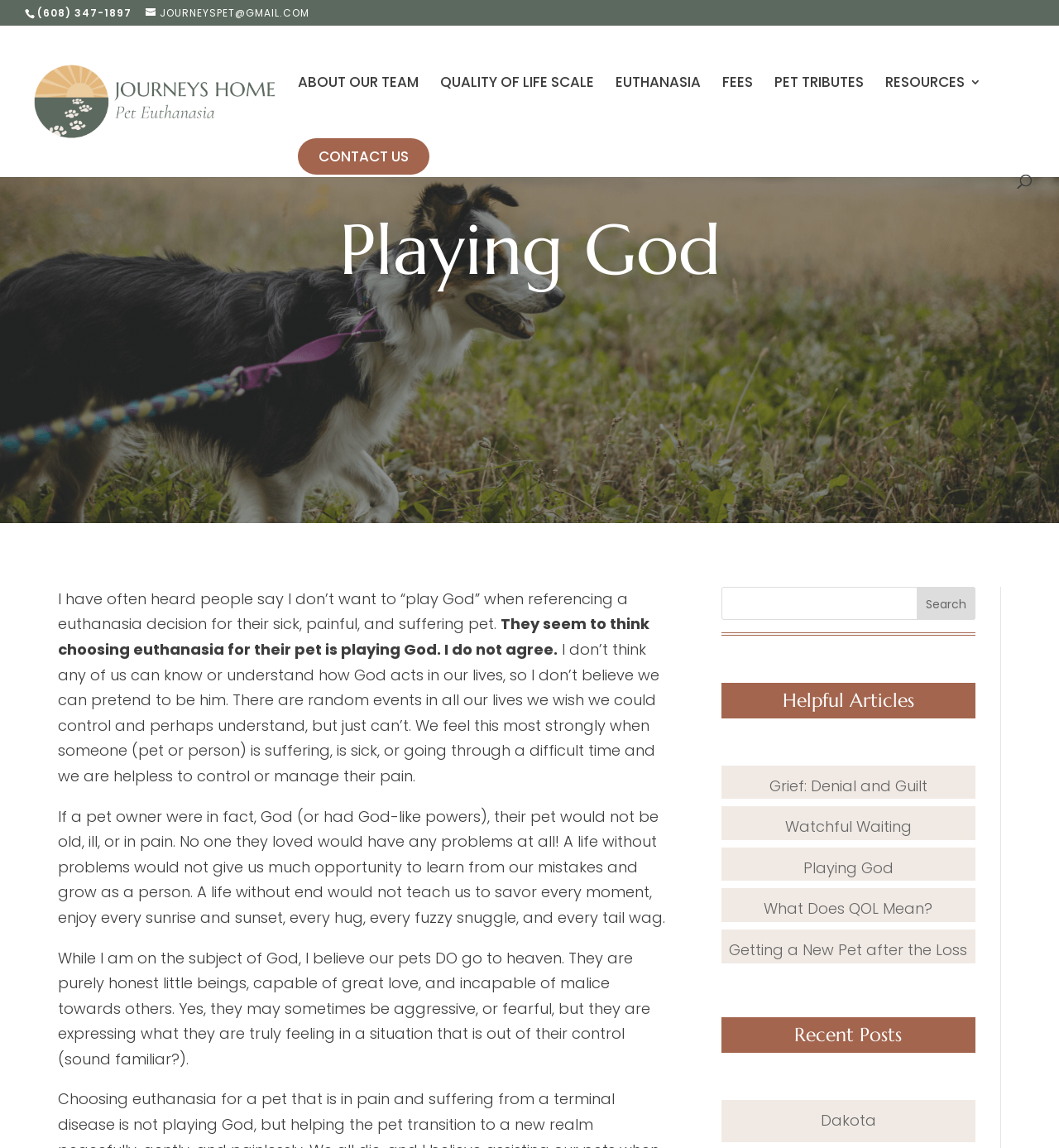Please provide a comprehensive response to the question below by analyzing the image: 
What is the phone number of Journeys Home Pet Euthanasia LLC?

The phone number can be found at the top of the webpage, in the static text element '(608) 347-1897'.